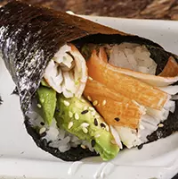Using the information from the screenshot, answer the following question thoroughly:
What is the purpose of sesame seeds in the dish?

According to the caption, the sushi rice is sprinkled with sesame seeds, which implies that the sesame seeds serve to add texture and flavor to the dish. This suggests that the sesame seeds are not just a garnish, but rather an integral component of the dish that enhances its overall taste and texture.